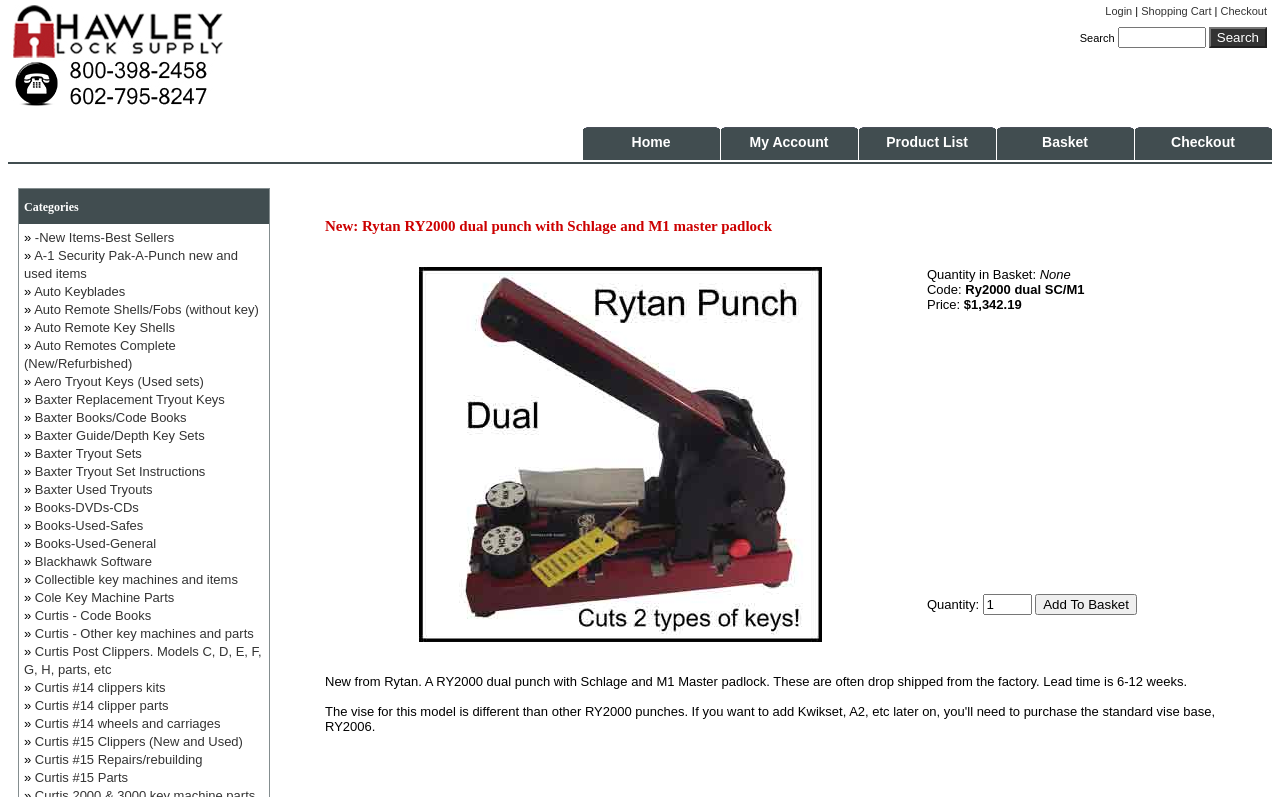Please specify the coordinates of the bounding box for the element that should be clicked to carry out this instruction: "Go to the 'Home' page". The coordinates must be four float numbers between 0 and 1, formatted as [left, top, right, bottom].

[0.493, 0.168, 0.524, 0.188]